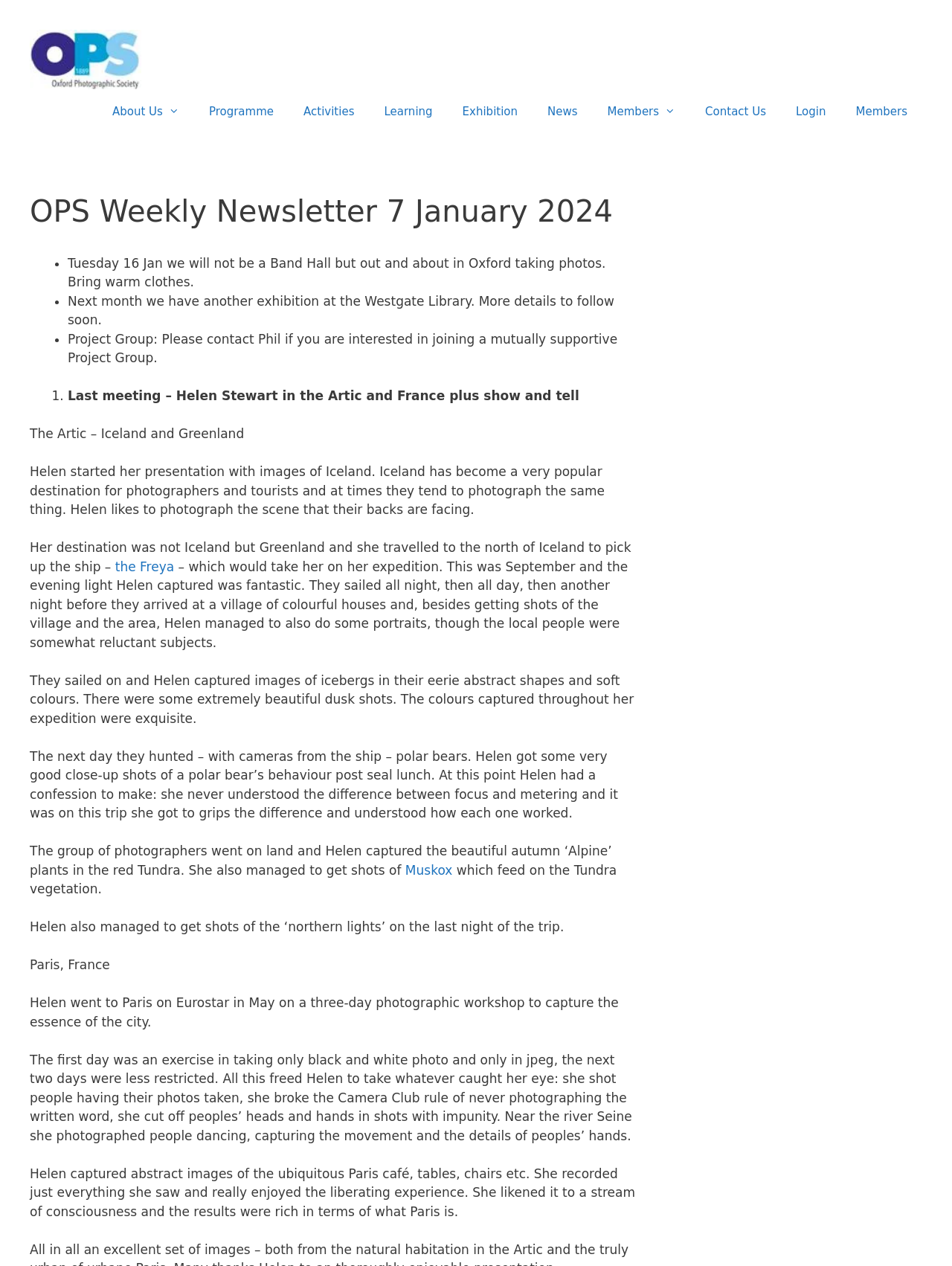Identify the bounding box of the HTML element described as: "Contact Us".

[0.725, 0.07, 0.82, 0.106]